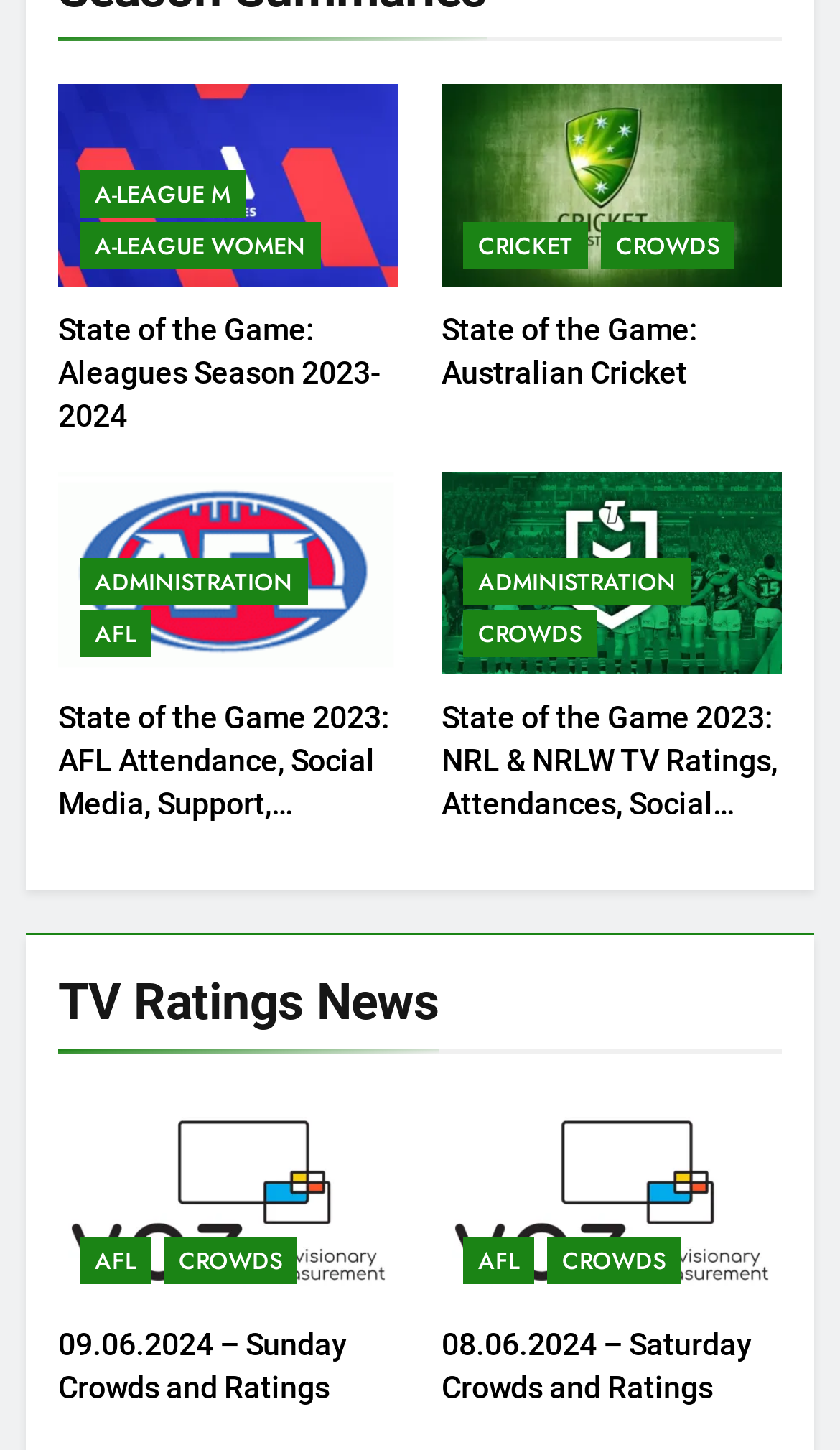What is the common theme among the headings 'A-LEAGUE M', 'A-LEAGUE WOMEN', 'CRICKET', and 'AFL'?
Use the information from the screenshot to give a comprehensive response to the question.

These headings all appear to be related to different sports leagues, with 'A-LEAGUE M' and 'A-LEAGUE WOMEN' referring to men's and women's soccer leagues, 'CRICKET' referring to the sport of cricket, and 'AFL' referring to the Australian Football League.